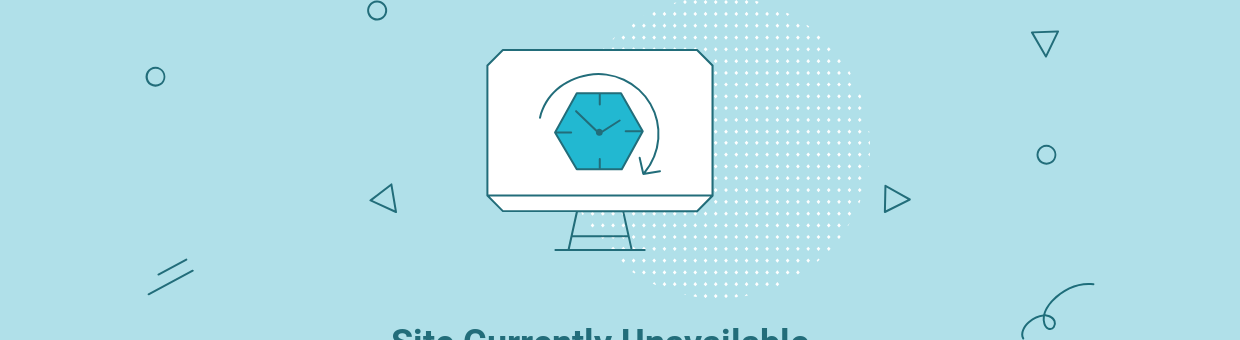Give a detailed account of the visual content in the image.

The image features a modern, stylized graphic depicting a computer monitor displaying a clock-like design, symbolizing the theme of unavailability or maintenance. The overall color scheme is a soothing light blue, with geometric shapes in varying styles scattered throughout, enhancing the visual appeal. Bold text at the bottom reads "Site Currently Unavailable," clearly indicating the message to viewers that the website is temporarily offline. This design effectively conveys a sense of calm and professionalism, while also clearly communicating an important status update to users.